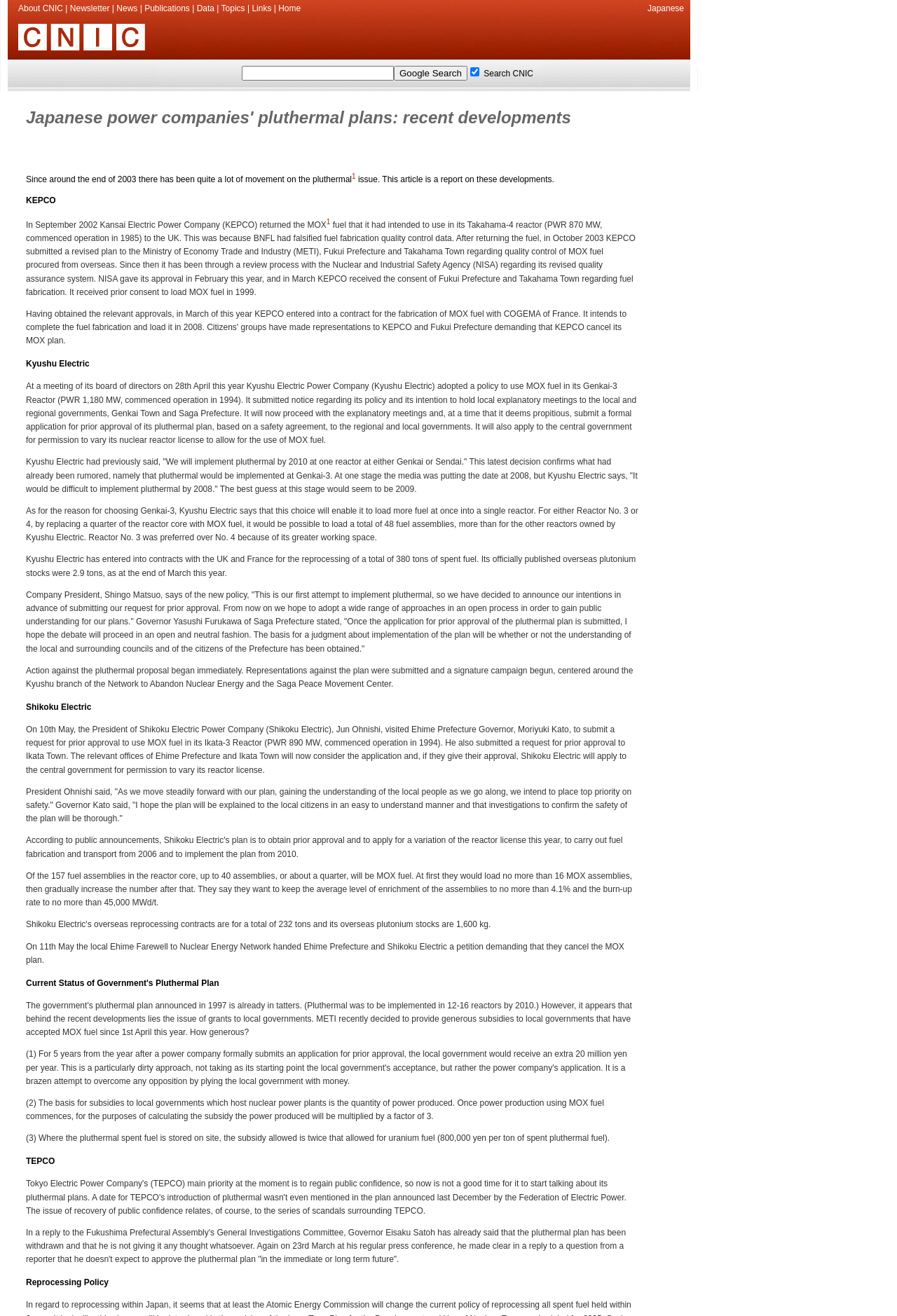Locate the bounding box coordinates of the area that needs to be clicked to fulfill the following instruction: "Search for something in the search box". The coordinates should be in the format of four float numbers between 0 and 1, namely [left, top, right, bottom].

[0.27, 0.05, 0.439, 0.061]